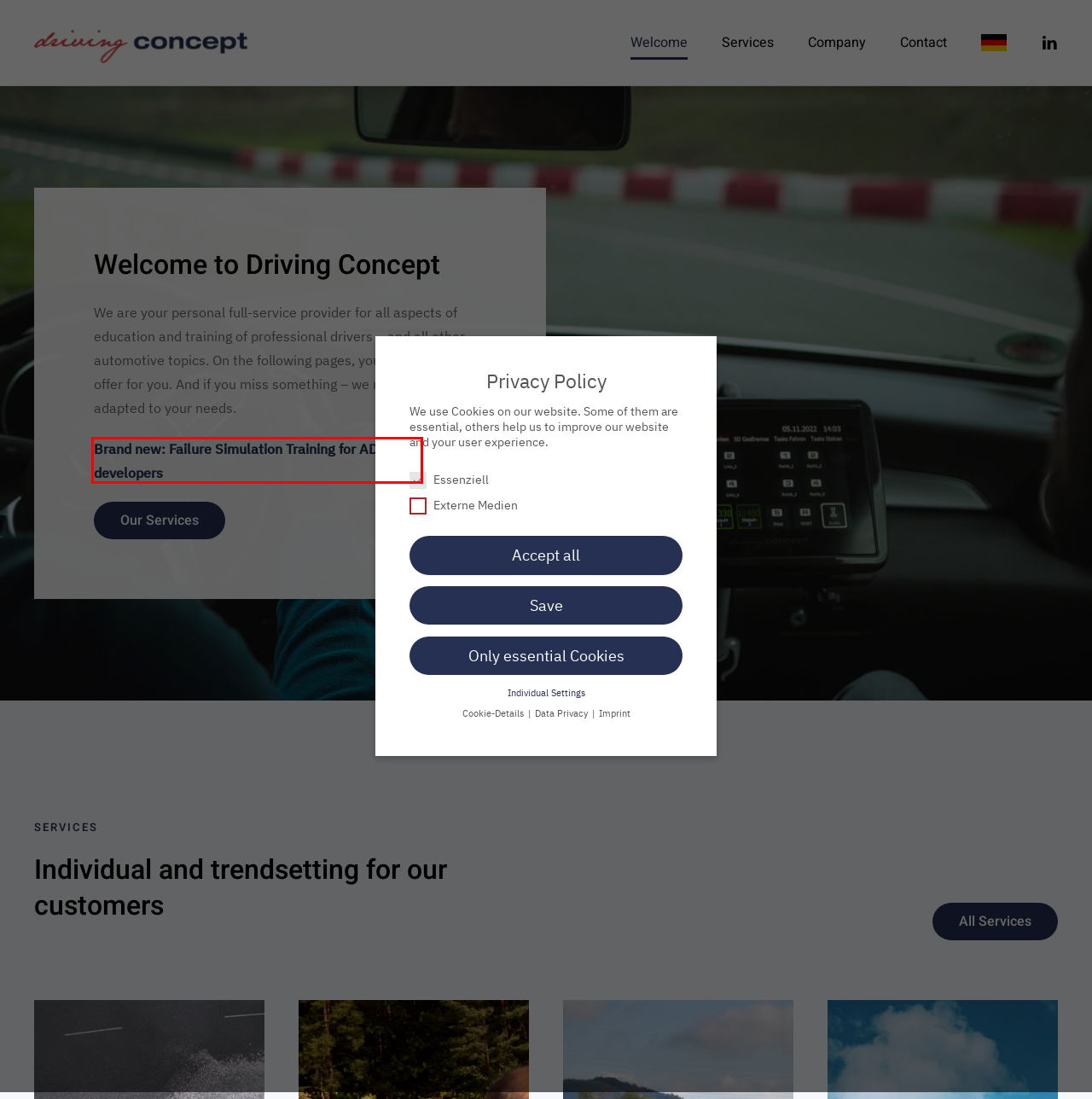You have been given a screenshot of a webpage, where a red bounding box surrounds a UI element. Identify the best matching webpage description for the page that loads after the element in the bounding box is clicked. Options include:
A. Instructor Education – Driving Concept
B. Company – Driving Concept
C. Vehicle testing and road tests – Driving Concept
D. Imprint – Driving Concept
E. 4activeSystems – Driving Concept
F. Driver Education – Driving Concept
G. Services – Driving Concept
H. WordPress Cookie Plugin zur Einhaltung der DSGVO & ePrivacy

F